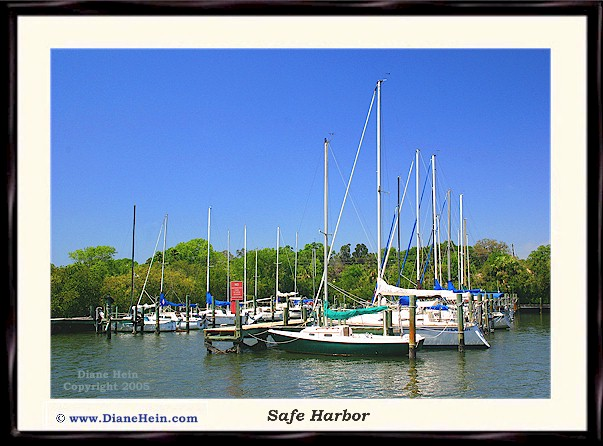What is the atmosphere of the marina?
Answer briefly with a single word or phrase based on the image.

Tranquil